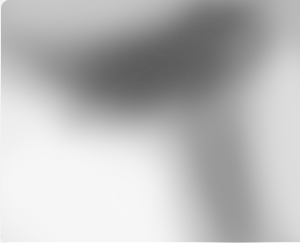Based on the visual content of the image, answer the question thoroughly: What is the main feature of the ACALEPH Smart Glasses?

The caption highlights the rise of augmented reality and smart eyewear, suggesting that the ACALEPH Smart Glasses are primarily designed for augmented reality purposes.